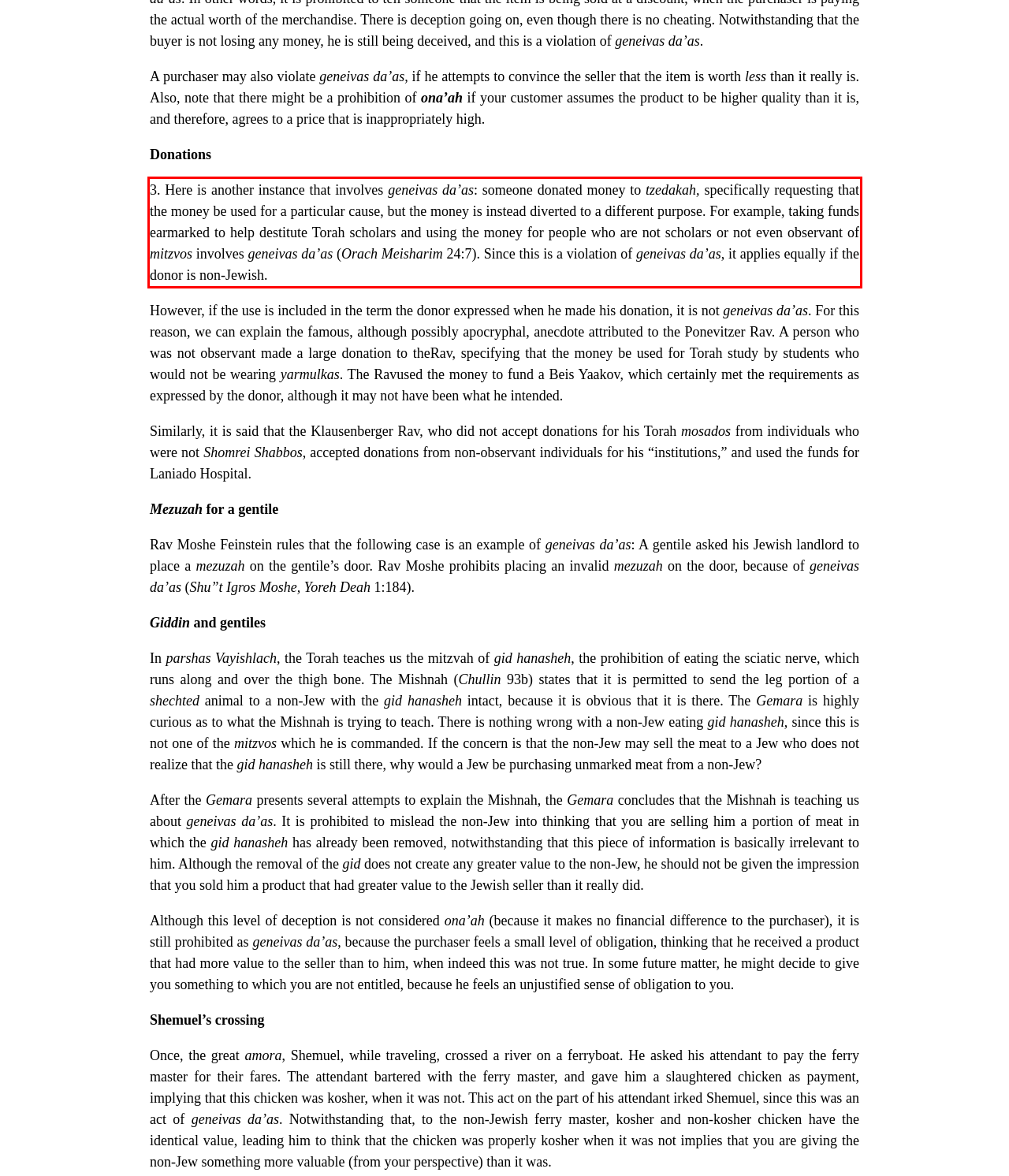Using the provided screenshot of a webpage, recognize and generate the text found within the red rectangle bounding box.

3. Here is another instance that involves geneivas da’as: someone donated money to tzedakah, specifically requesting that the money be used for a particular cause, but the money is instead diverted to a different purpose. For example, taking funds earmarked to help destitute Torah scholars and using the money for people who are not scholars or not even observant of mitzvos involves geneivas da’as (Orach Meisharim 24:7). Since this is a violation of geneivas da’as, it applies equally if the donor is non-Jewish.